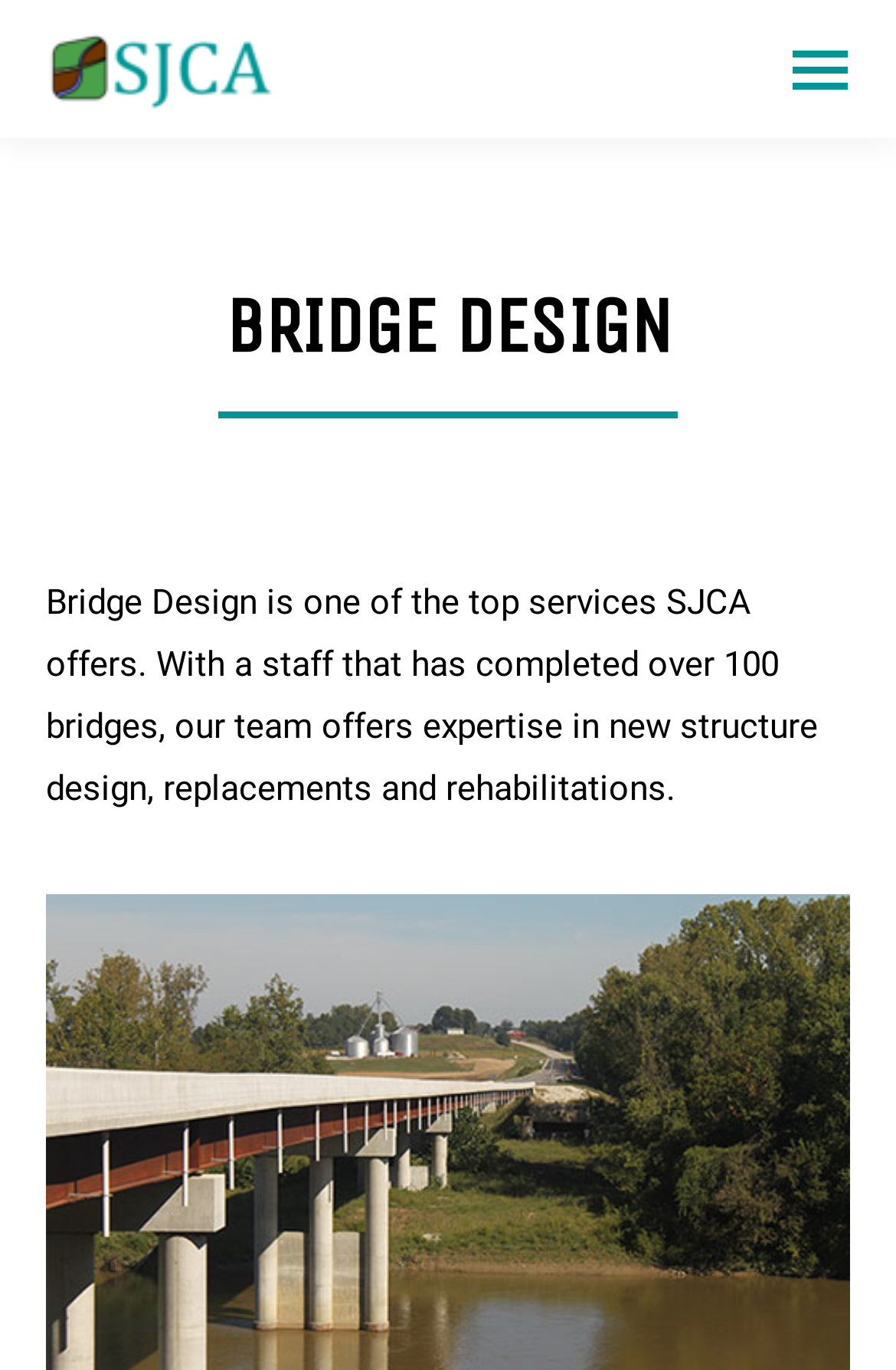Identify the bounding box of the HTML element described here: "aria-label="Mobile menu icon"". Provide the coordinates as four float numbers between 0 and 1: [left, top, right, bottom].

[0.882, 0.029, 0.949, 0.071]